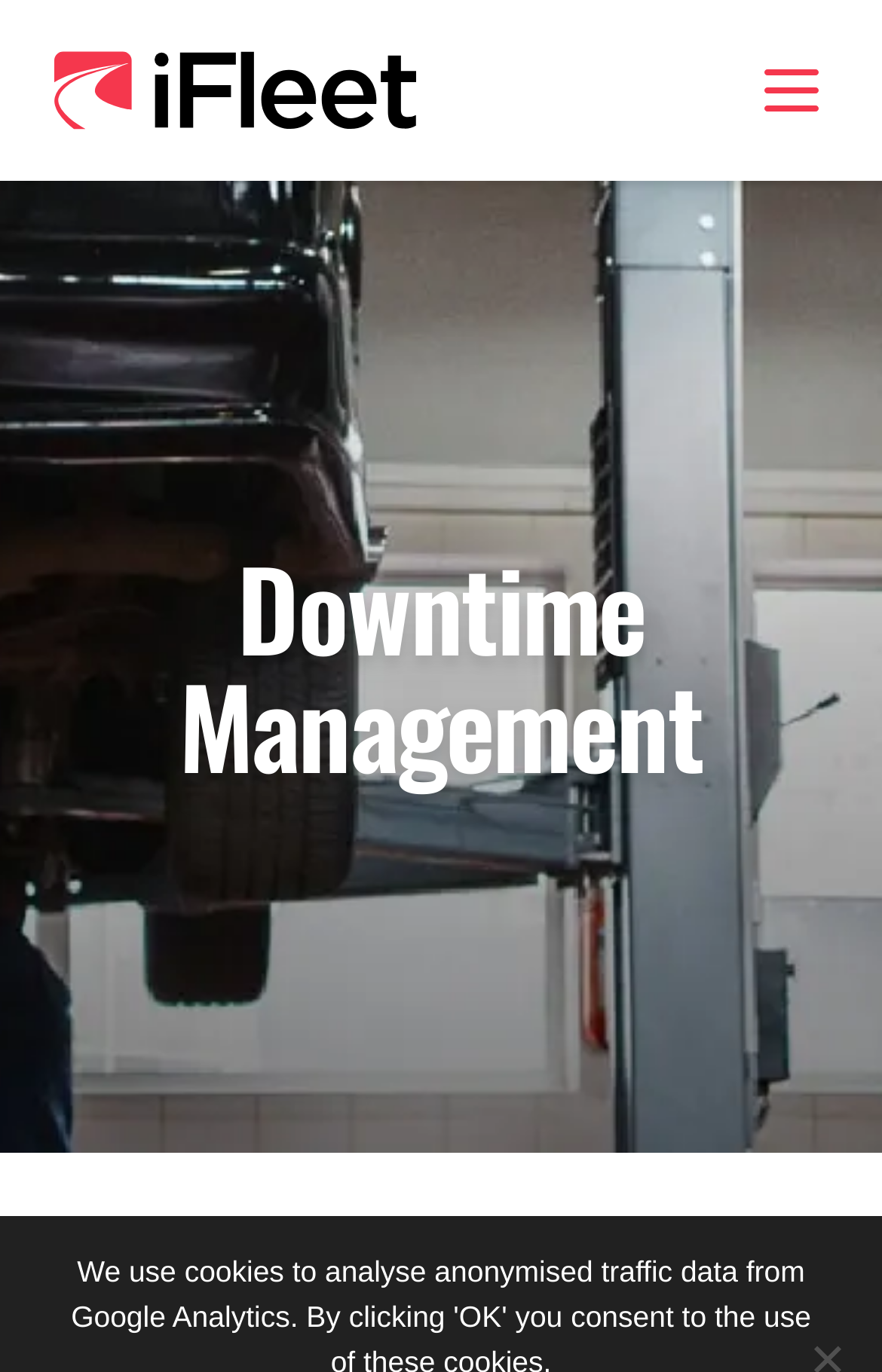Using the element description provided, determine the bounding box coordinates in the format (top-left x, top-left y, bottom-right x, bottom-right y). Ensure that all values are floating point numbers between 0 and 1. Element description: aria-label="Menu"

[0.836, 0.026, 0.959, 0.105]